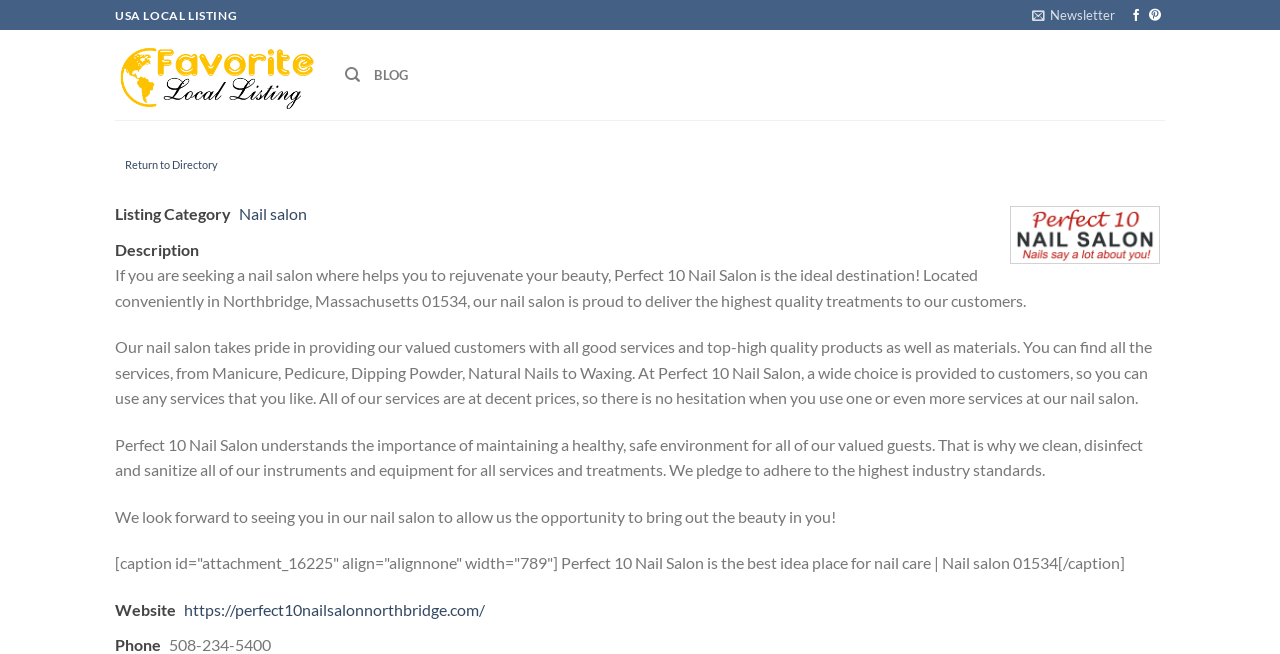Identify the bounding box coordinates of the region that needs to be clicked to carry out this instruction: "Visit the blog". Provide these coordinates as four float numbers ranging from 0 to 1, i.e., [left, top, right, bottom].

[0.292, 0.084, 0.319, 0.146]